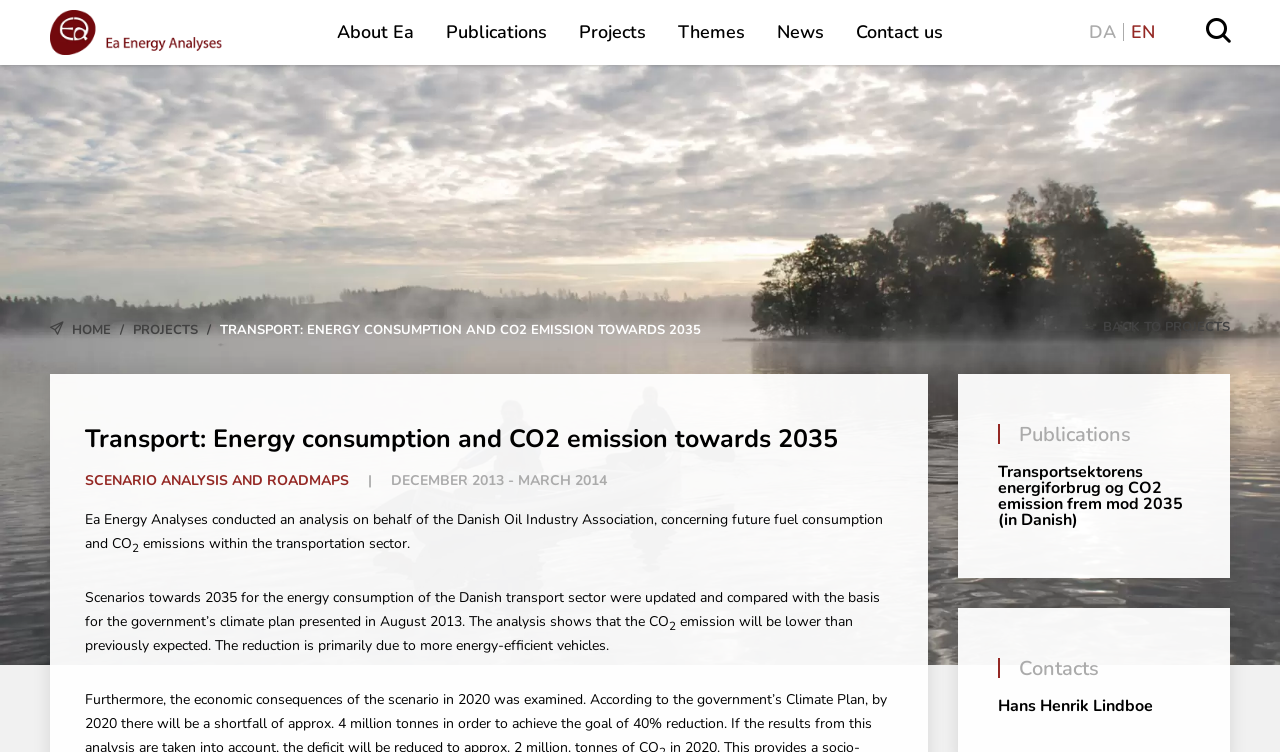Determine the bounding box coordinates of the clickable area required to perform the following instruction: "Read about the project". The coordinates should be represented as four float numbers between 0 and 1: [left, top, right, bottom].

[0.066, 0.679, 0.69, 0.736]